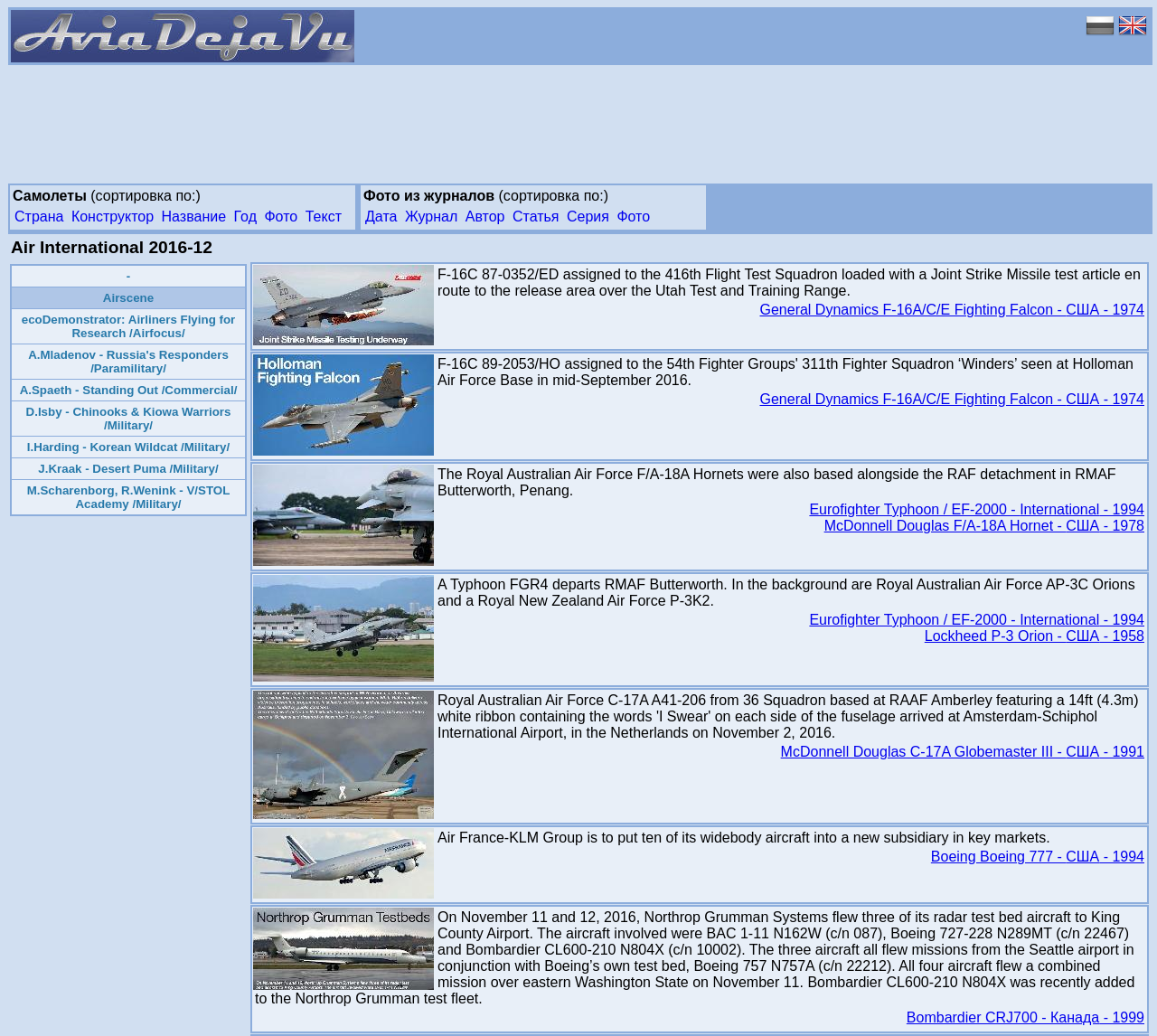Please provide a brief answer to the following inquiry using a single word or phrase:
How many links are there on this webpage?

31